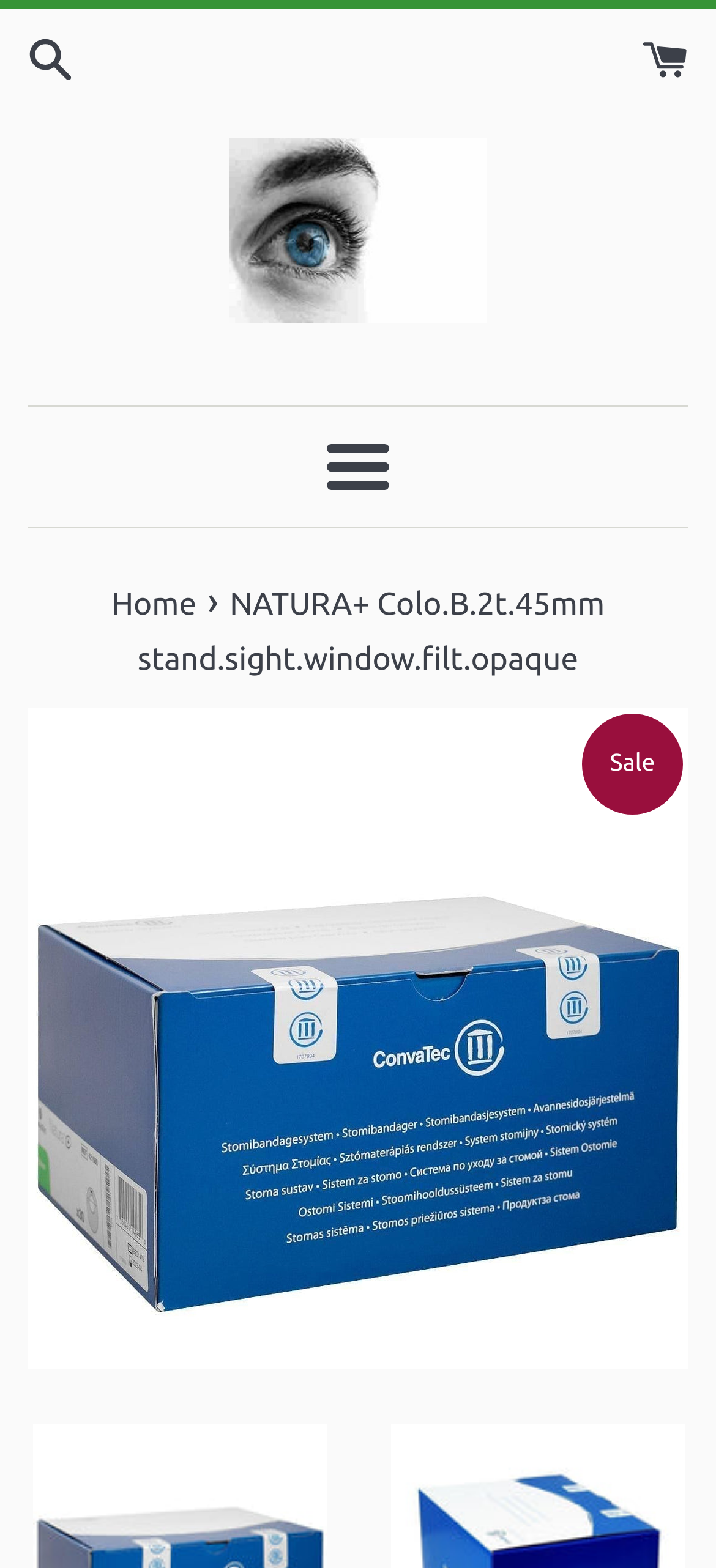What is the brand of the product?
Using the image as a reference, answer the question in detail.

By looking at the image and the static text on the webpage, I can see that the brand of the product is NATURA+, which is mentioned multiple times on the page.